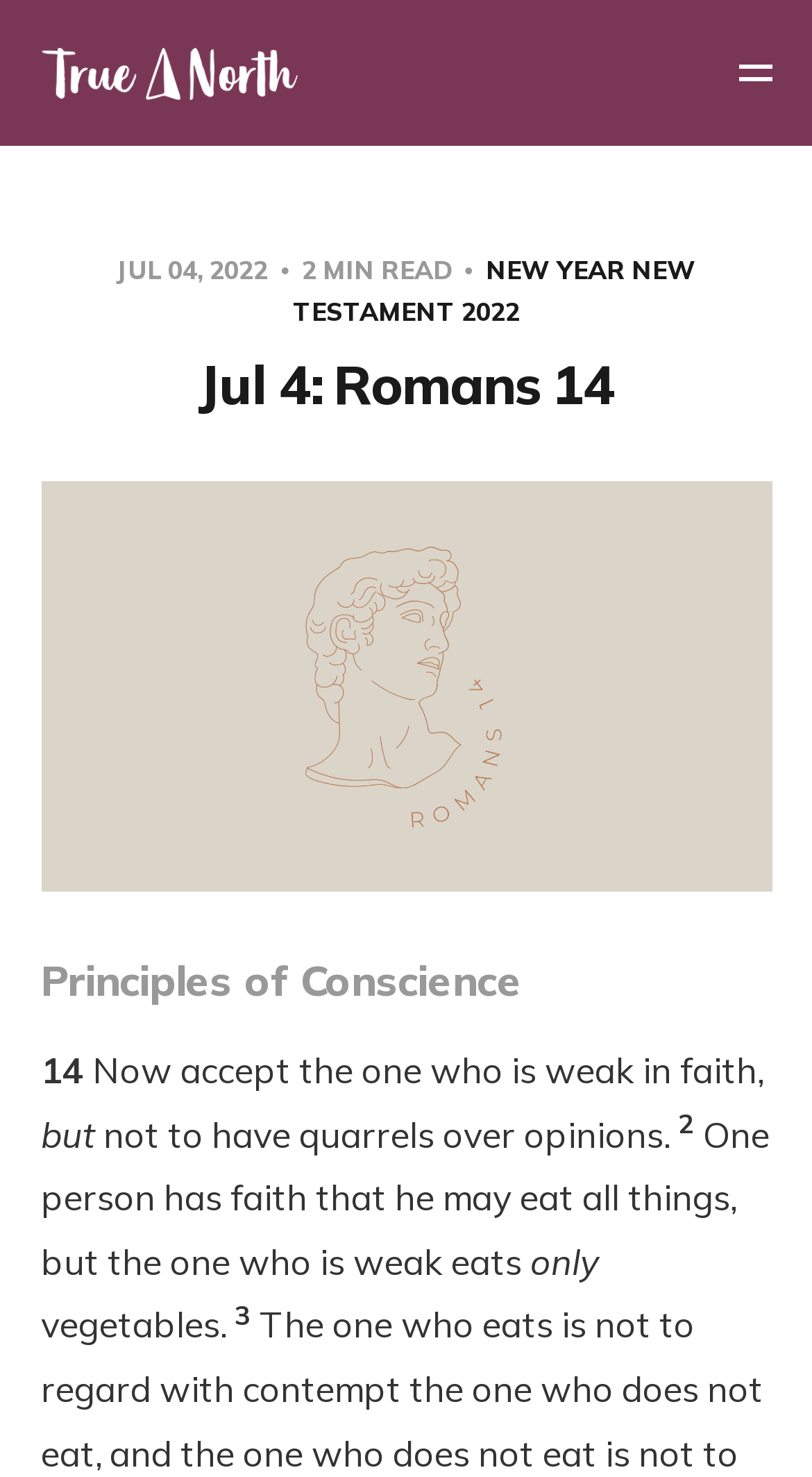Find and generate the main title of the webpage.

Jul 4: Romans 14